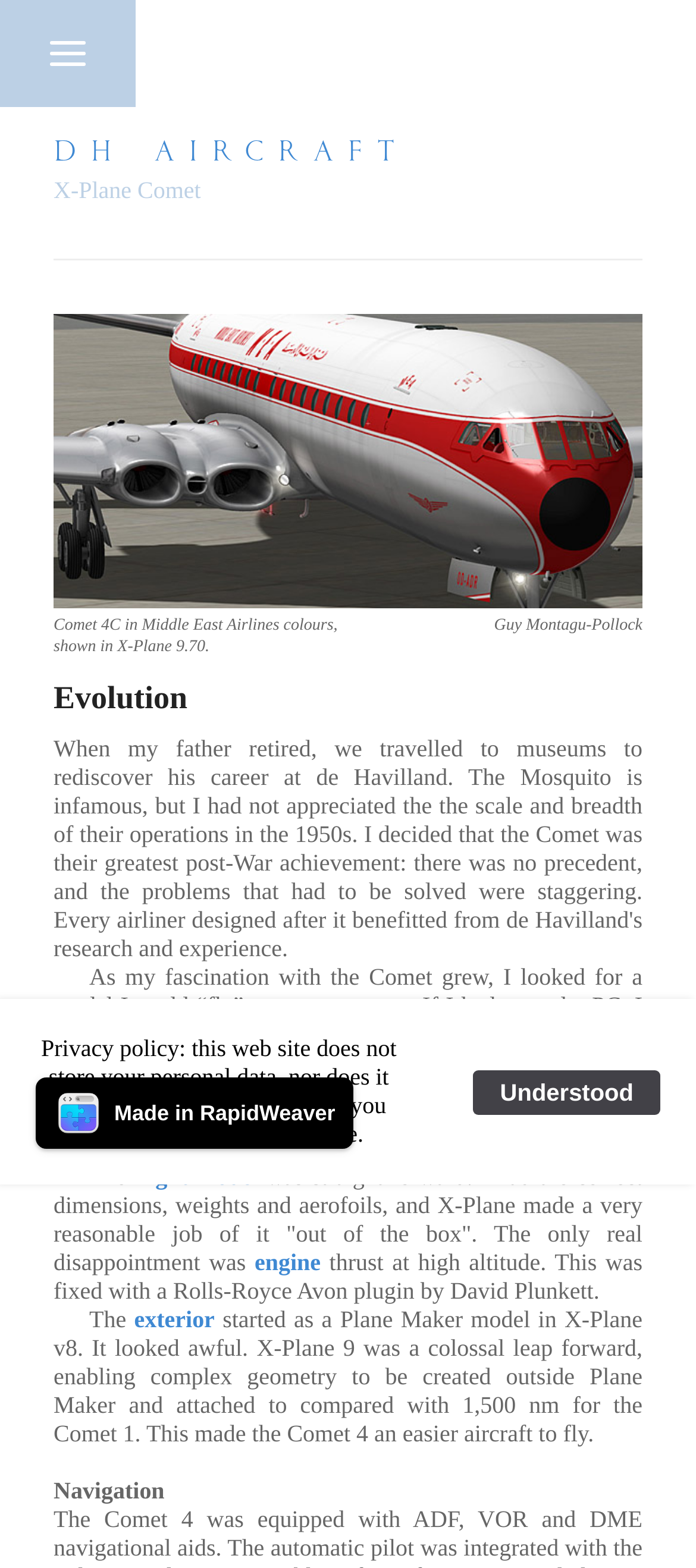Find the bounding box coordinates for the HTML element specified by: "flight model".

[0.193, 0.742, 0.372, 0.759]